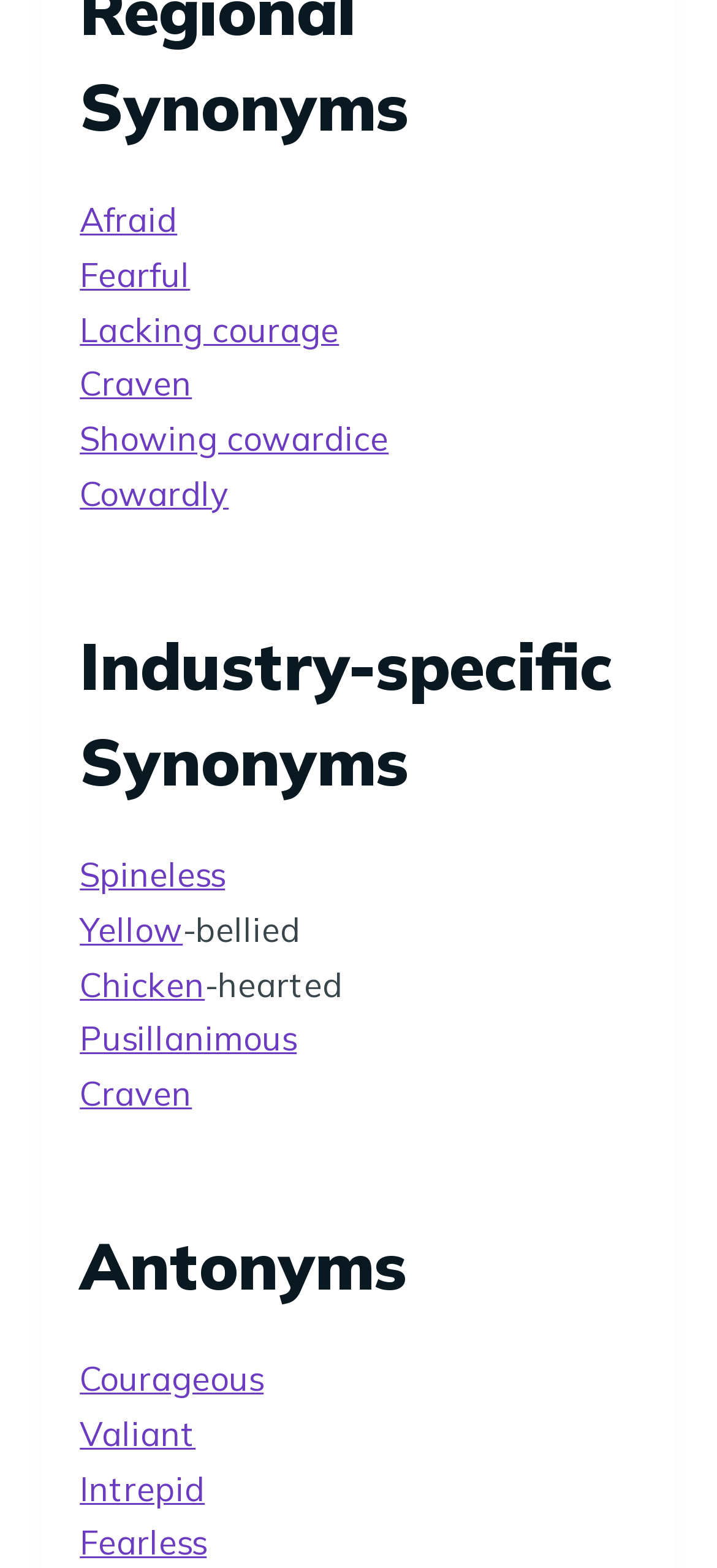How many links are listed under 'Industry-specific Synonyms'?
Based on the screenshot, answer the question with a single word or phrase.

7